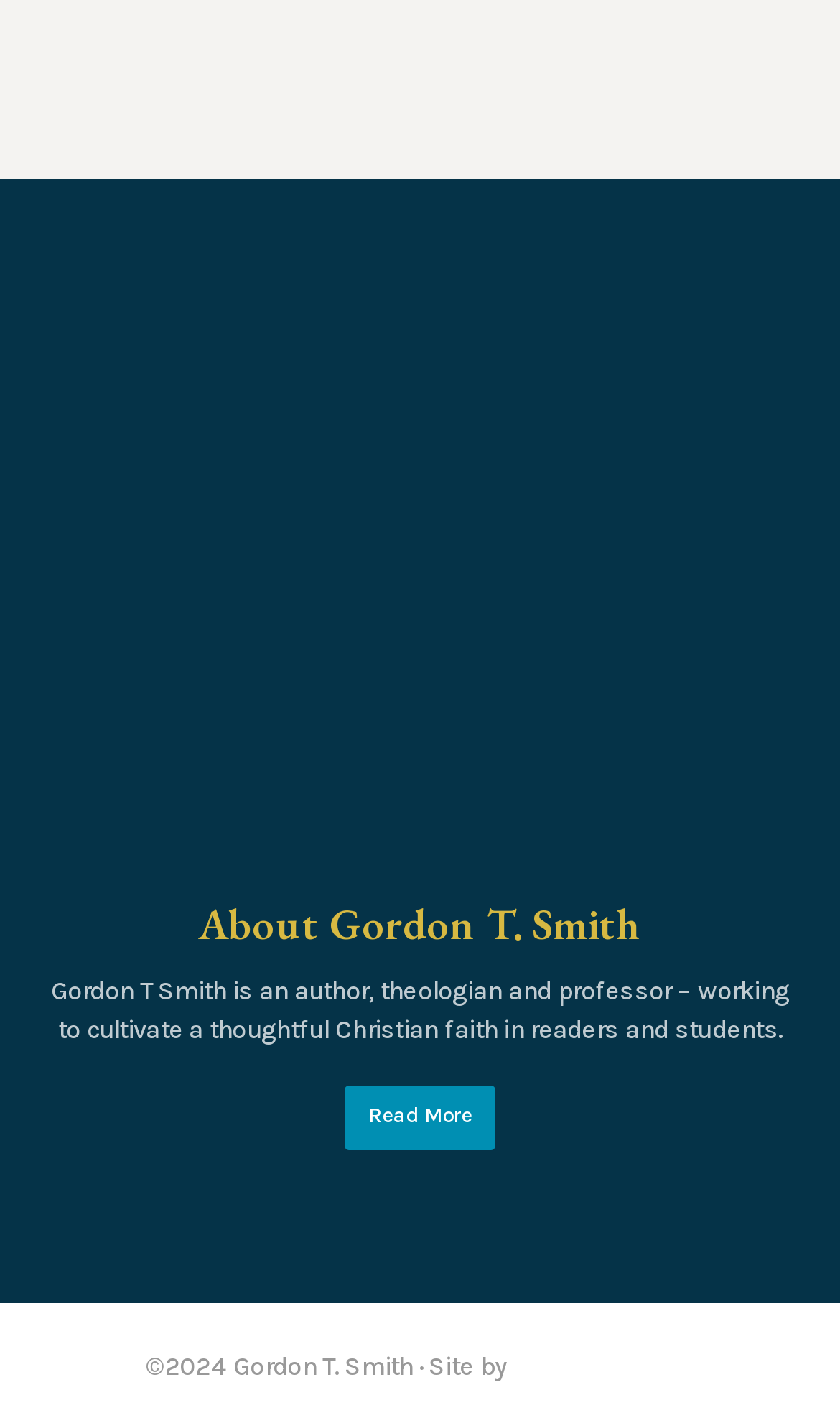From the webpage screenshot, identify the region described by Read More. Provide the bounding box coordinates as (top-left x, top-left y, bottom-right x, bottom-right y), with each value being a floating point number between 0 and 1.

[0.41, 0.76, 0.59, 0.805]